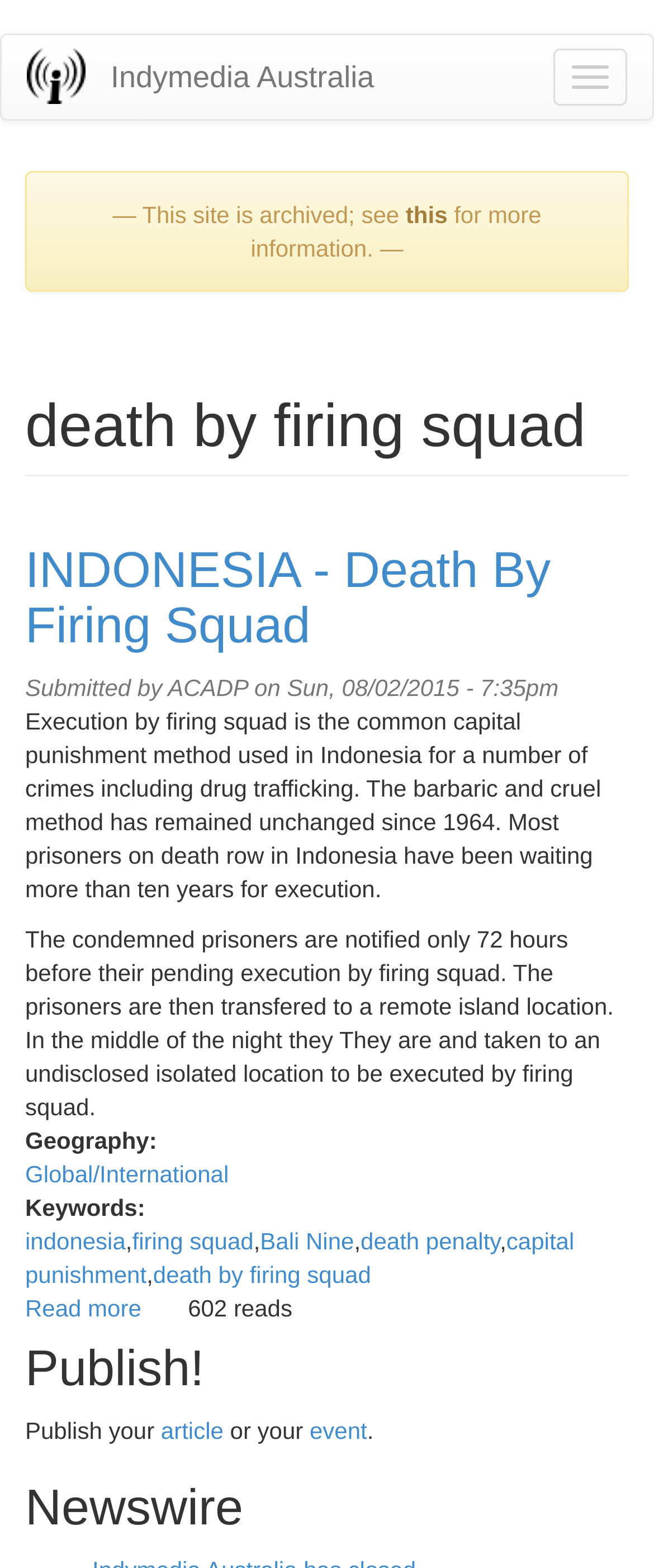What is the name of the region where the event is happening?
Please answer the question as detailed as possible.

The webpage mentions 'INDONESIA - Death By Firing Squad' as the title of the article, and the content of the article is about the capital punishment method used in Indonesia. Therefore, it can be inferred that the region where the event is happening is Indonesia.